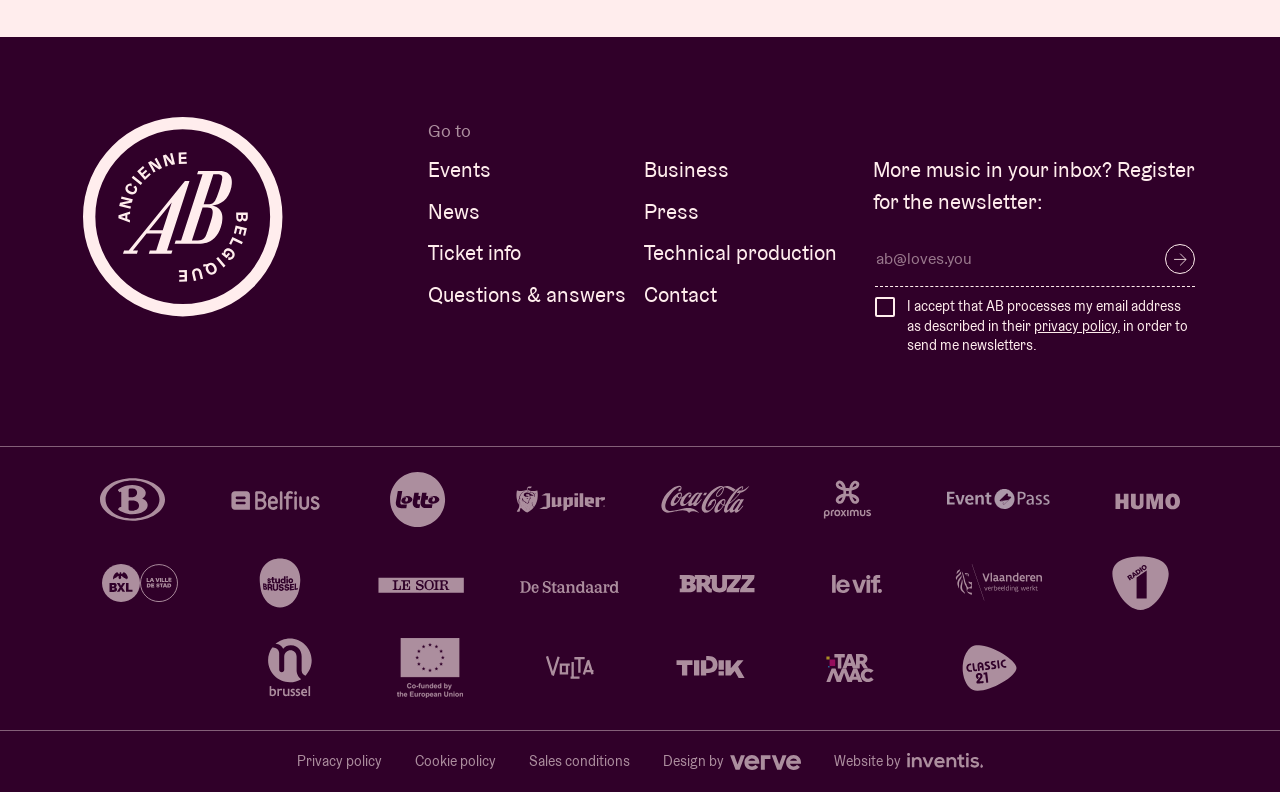Determine the bounding box coordinates of the clickable element to achieve the following action: 'Go to Events'. Provide the coordinates as four float values between 0 and 1, formatted as [left, top, right, bottom].

[0.334, 0.195, 0.383, 0.234]